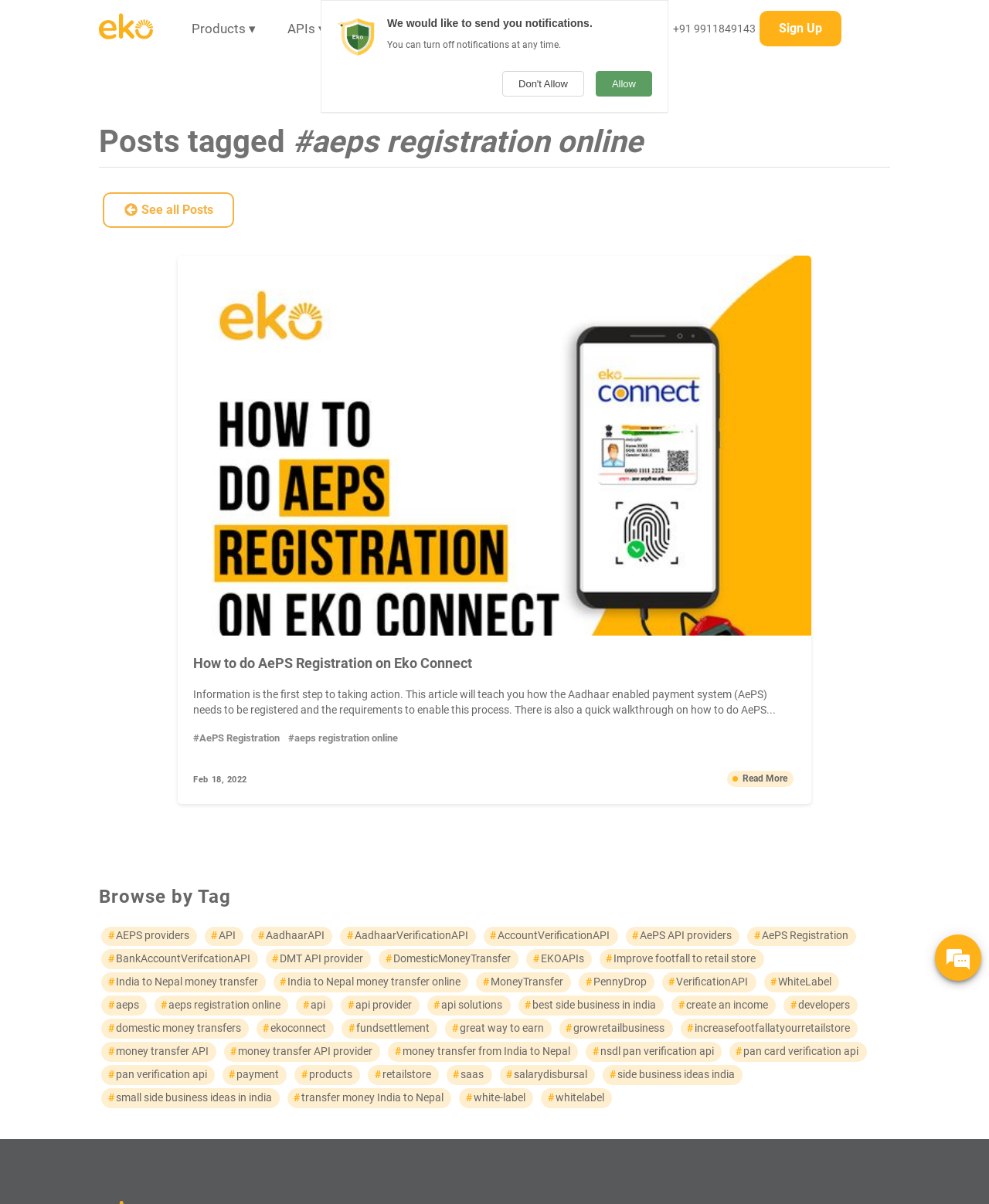Determine the bounding box coordinates of the region to click in order to accomplish the following instruction: "Click on '# aeps registration online'". Provide the coordinates as four float numbers between 0 and 1, specifically [left, top, right, bottom].

[0.154, 0.826, 0.294, 0.845]